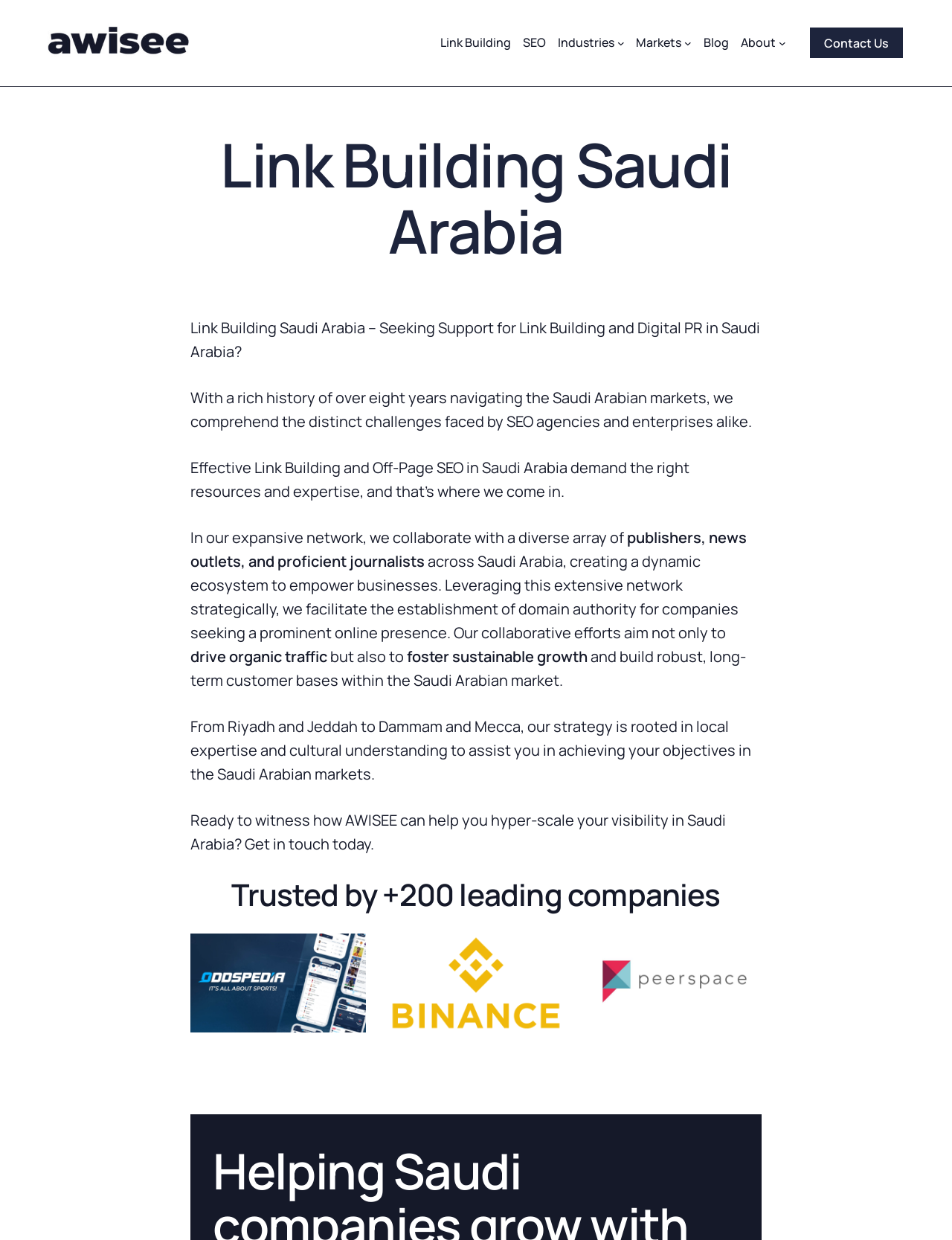Bounding box coordinates are specified in the format (top-left x, top-left y, bottom-right x, bottom-right y). All values are floating point numbers bounded between 0 and 1. Please provide the bounding box coordinate of the region this sentence describes: alt="SEO Agency Europe"

[0.05, 0.019, 0.199, 0.051]